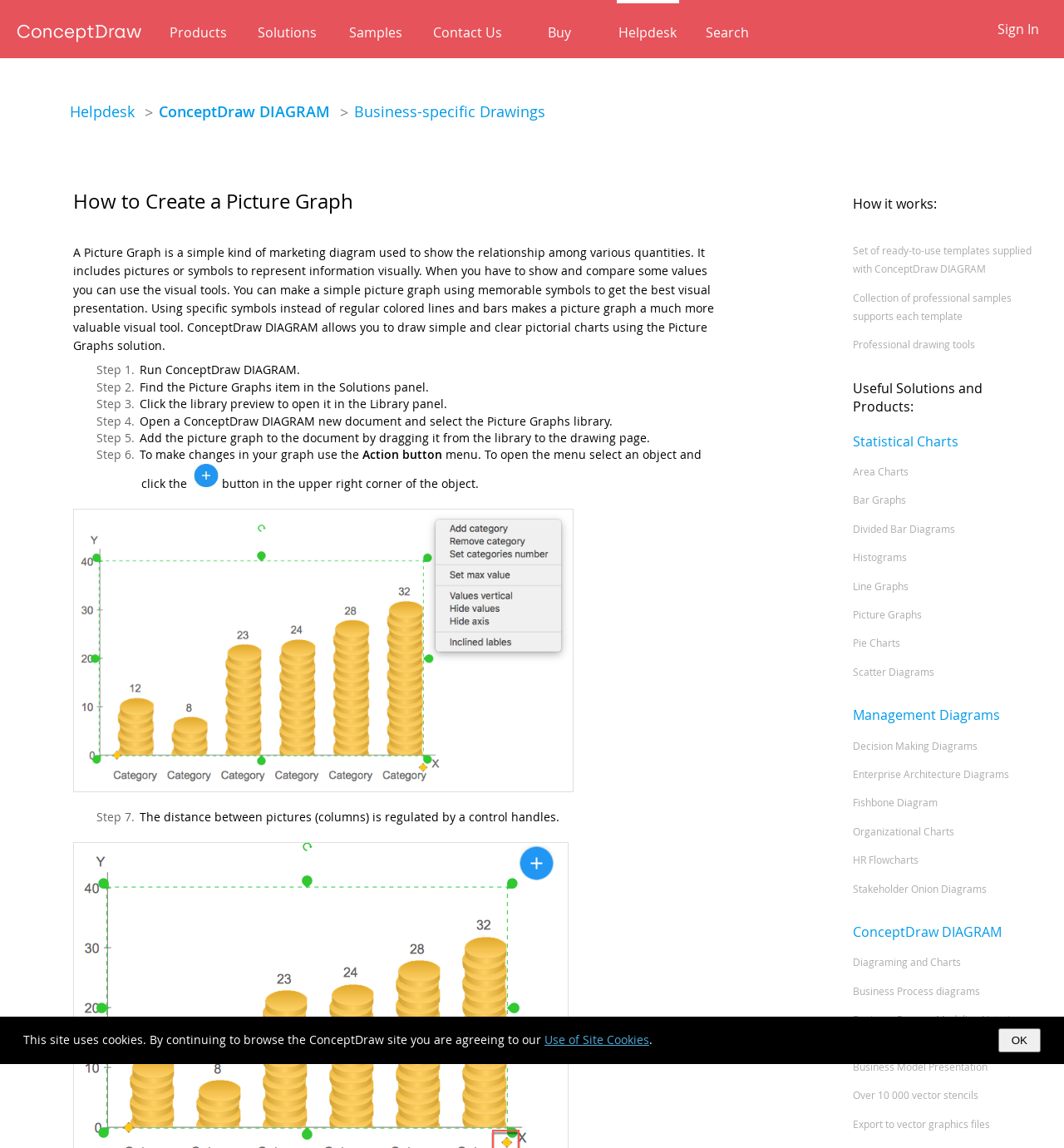Generate the text content of the main heading of the webpage.

How to Create a Picture Graph